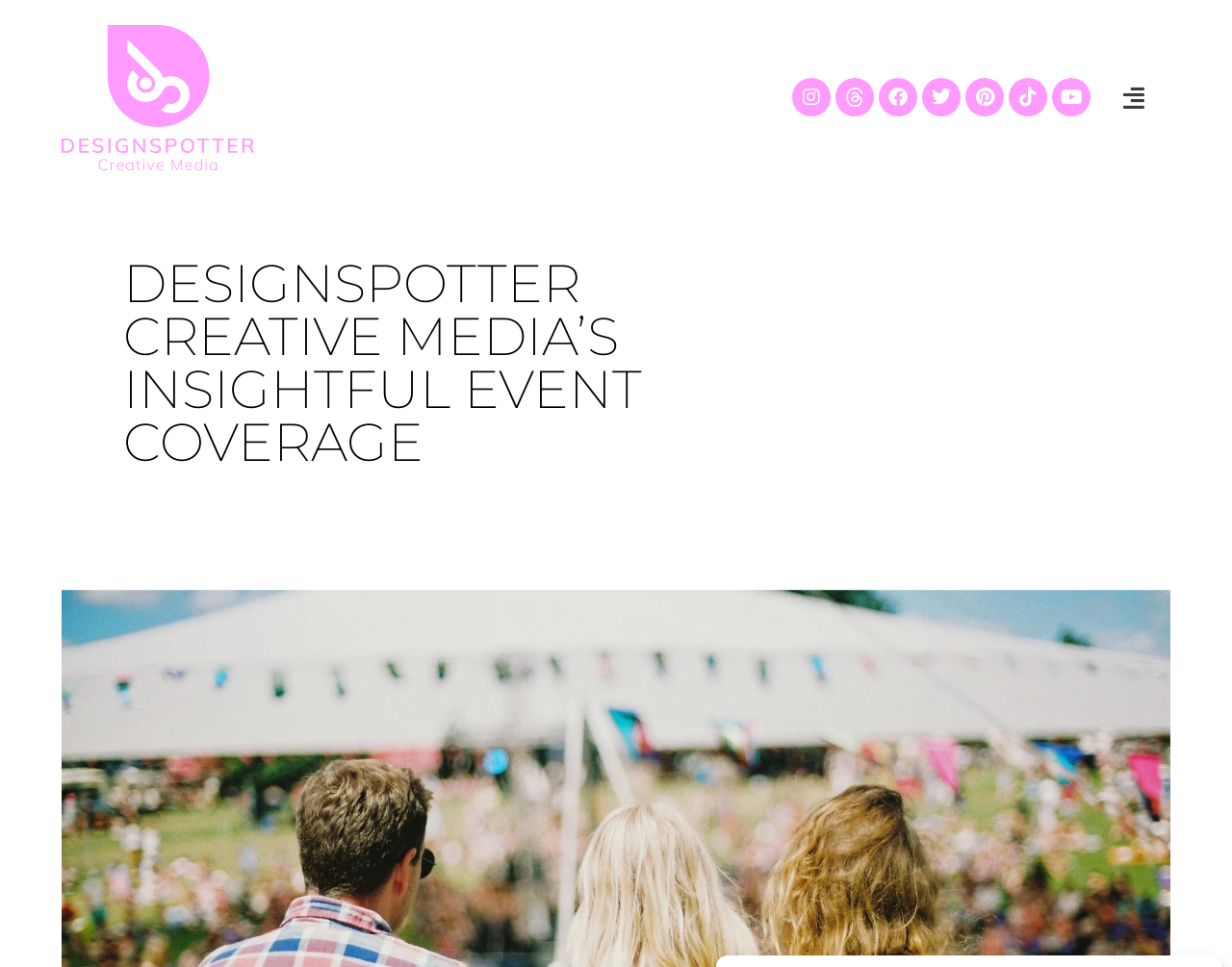What is the main topic of the webpage?
Kindly offer a detailed explanation using the data available in the image.

I read the main heading of the webpage, which is 'DESIGNSPOTTER CREATIVE MEDIA’S INSIGHTFUL EVENT COVERAGE', and it suggests that the main topic of the webpage is event coverage.